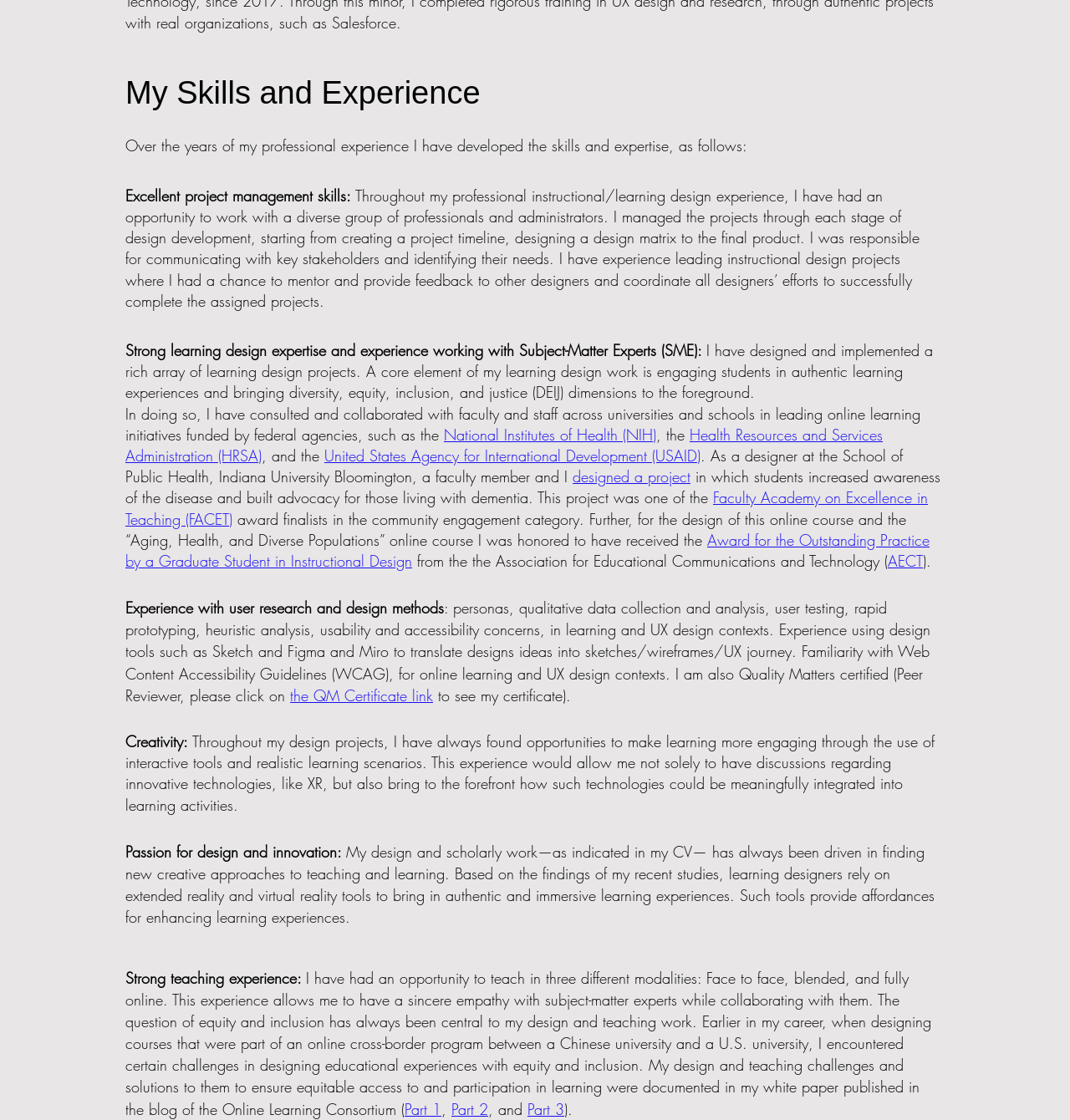Please locate the bounding box coordinates for the element that should be clicked to achieve the following instruction: "Click the link to National Institutes of Health (NIH)". Ensure the coordinates are given as four float numbers between 0 and 1, i.e., [left, top, right, bottom].

[0.415, 0.379, 0.613, 0.397]